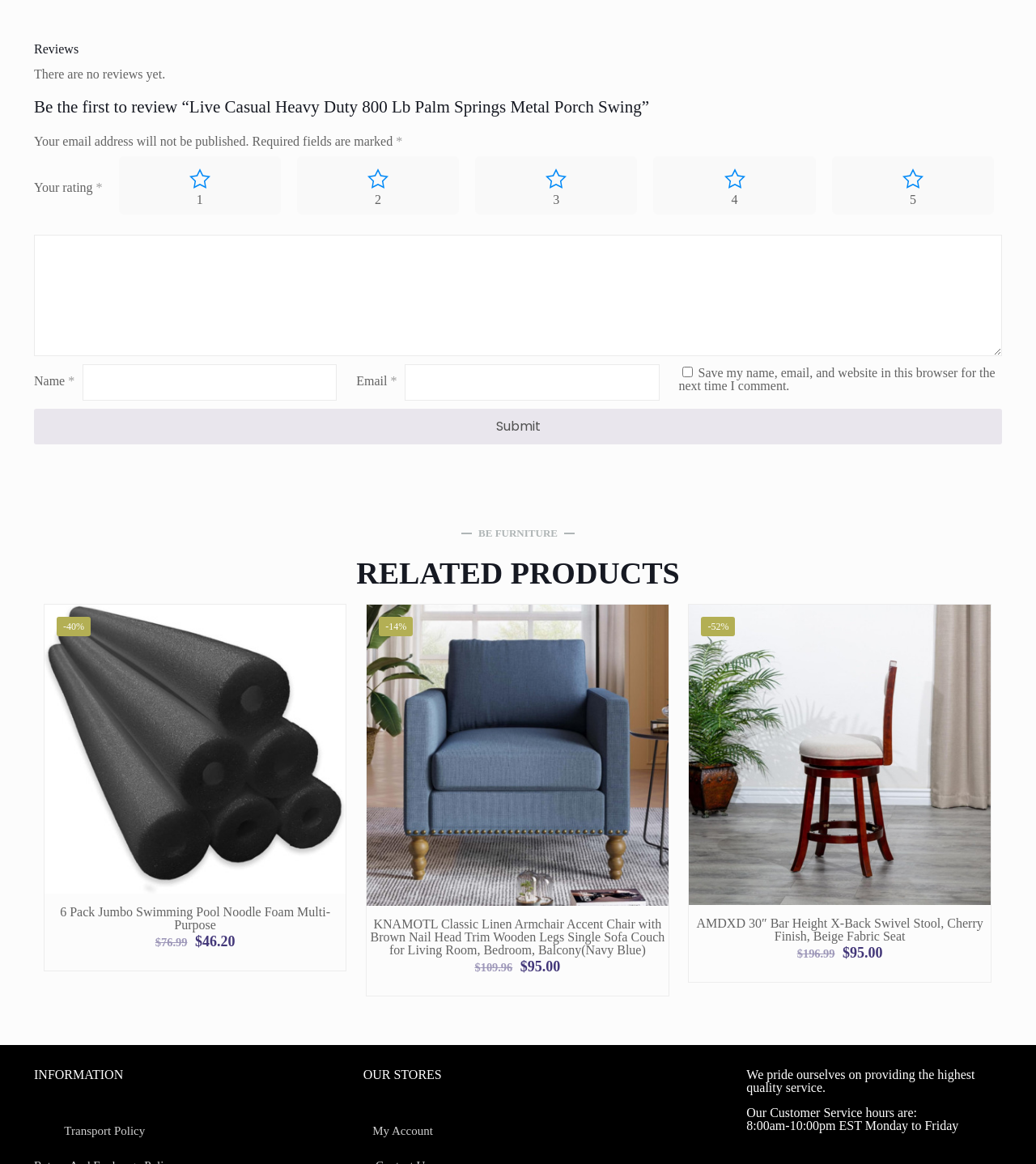Determine the bounding box coordinates for the area that should be clicked to carry out the following instruction: "Add to cart".

[0.609, 0.526, 0.637, 0.551]